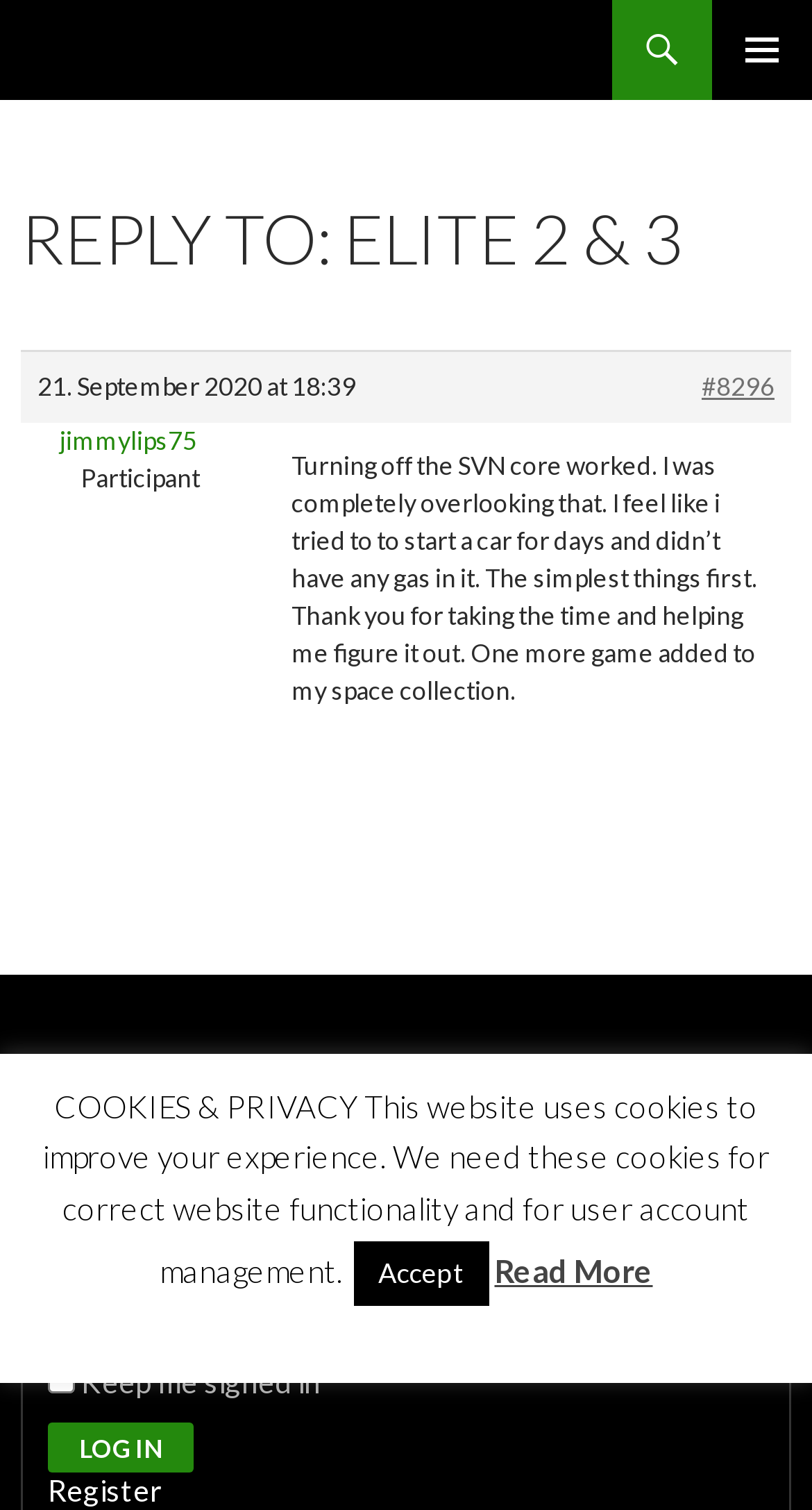Please give a concise answer to this question using a single word or phrase: 
What is the purpose of the checkbox?

Keep me signed in